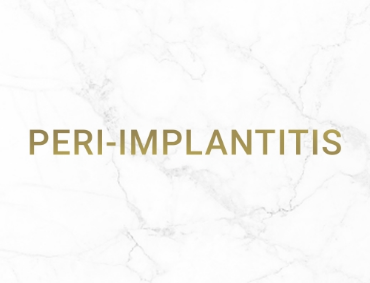Give a detailed explanation of what is happening in the image.

The image prominently features the word "PERI-IMPLANTITIS" in a bold, golden font, set against a subtle, marbled white background. This visual choice creates a striking and elegant look, emphasizing the importance of the term, which refers to a specific dental condition related to inflammation around dental implants. The contrast between the text and the background highlights the significance of the topic, making it visually appealing and impactful for readers interested in dental health and implant-related information.